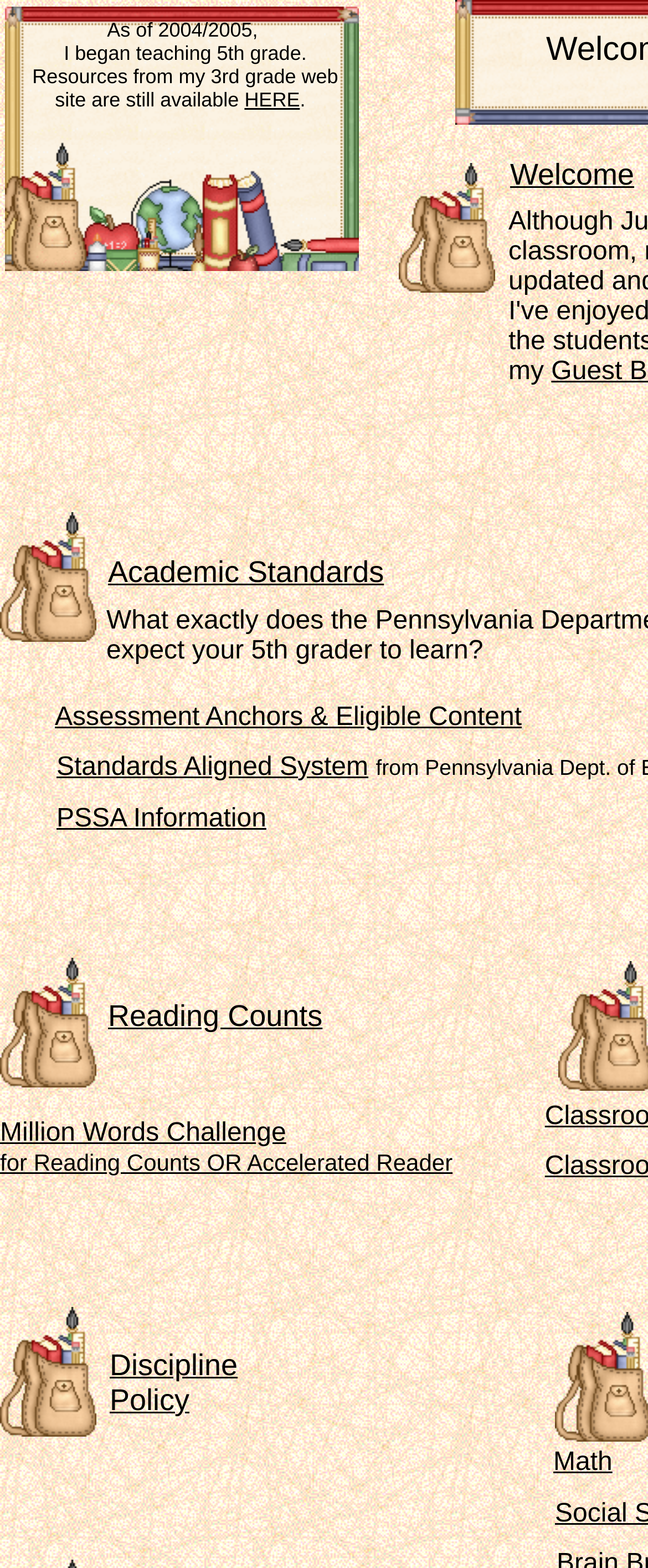Locate the bounding box coordinates of the clickable area to execute the instruction: "Click on 'HERE' to access 3rd grade resources". Provide the coordinates as four float numbers between 0 and 1, represented as [left, top, right, bottom].

[0.377, 0.056, 0.463, 0.071]